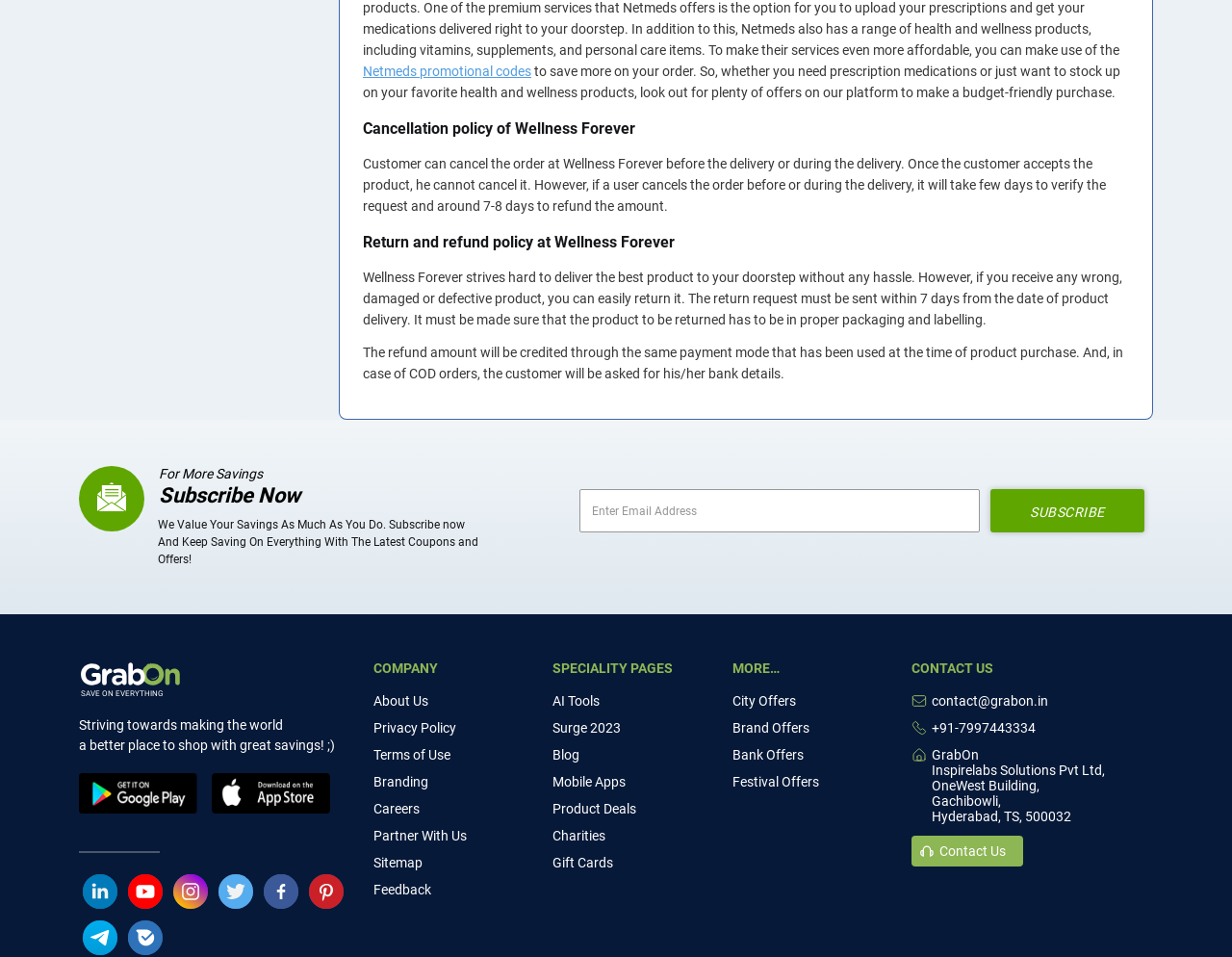Determine the bounding box coordinates of the clickable region to carry out the instruction: "Enter email address".

[0.47, 0.511, 0.795, 0.556]